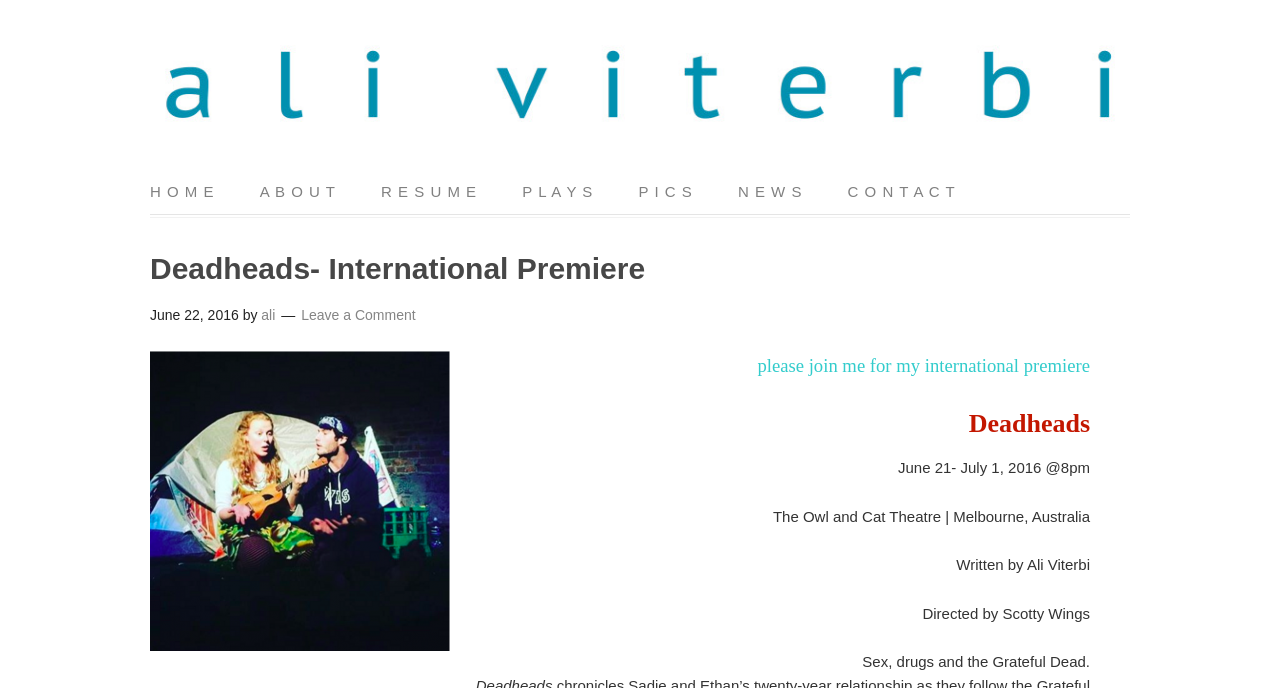Please pinpoint the bounding box coordinates for the region I should click to adhere to this instruction: "visit Ali Viterbi's homepage".

[0.117, 0.134, 0.883, 0.215]